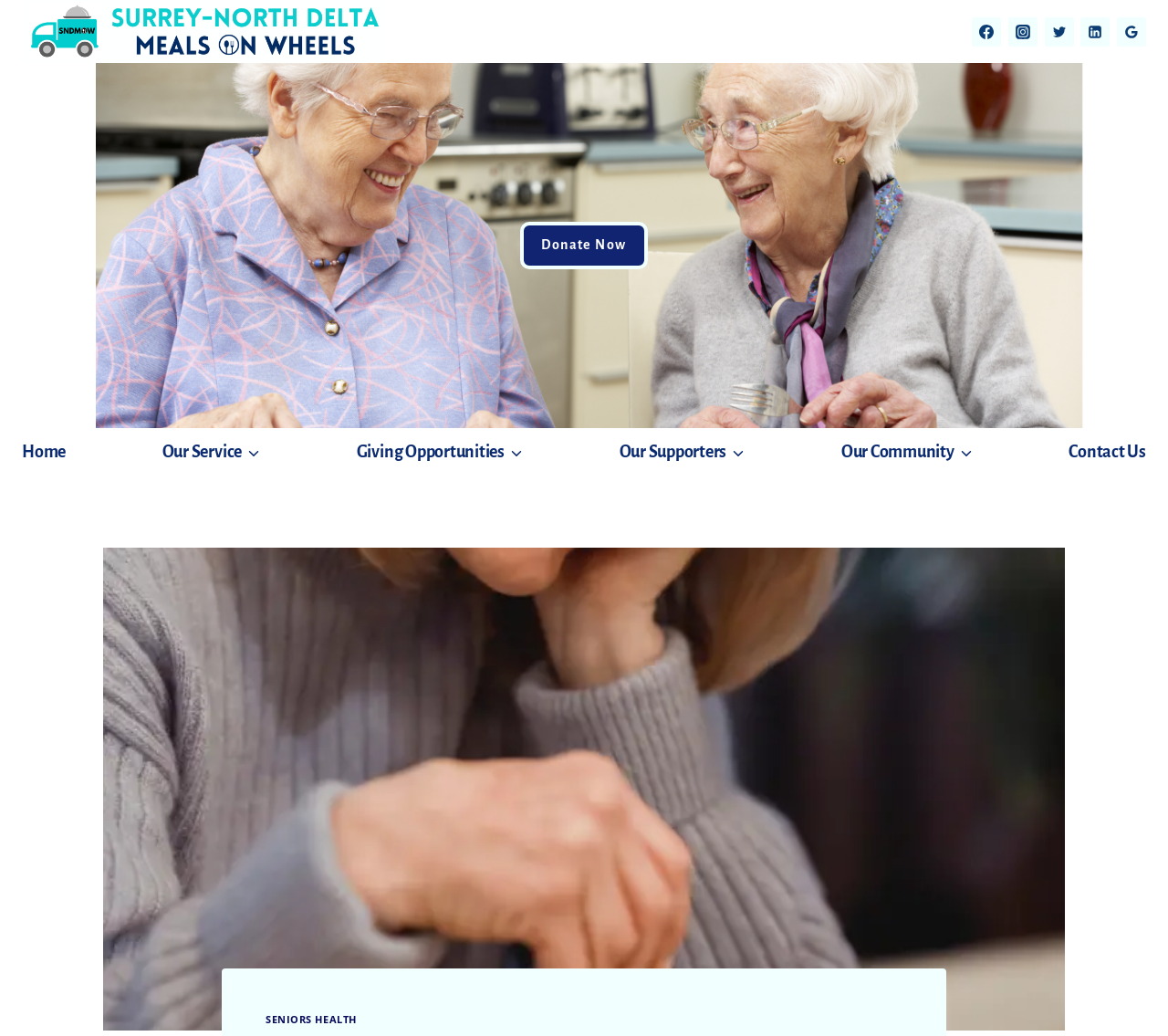How many child menus are there under 'Our Service'?
Answer with a single word or phrase by referring to the visual content.

1